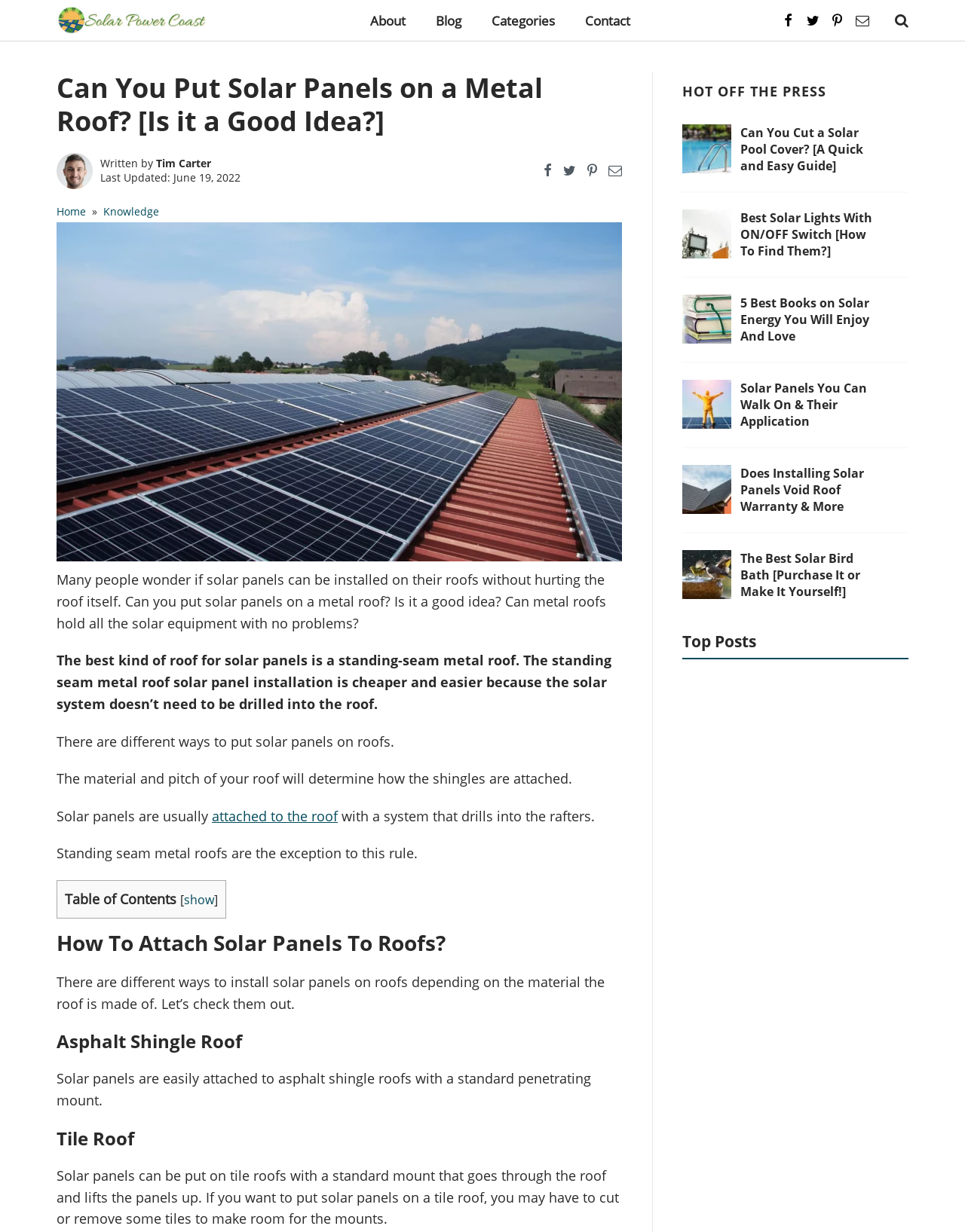Please identify the bounding box coordinates of the clickable region that I should interact with to perform the following instruction: "Click on the '30 million Americans' link". The coordinates should be expressed as four float numbers between 0 and 1, i.e., [left, top, right, bottom].

None